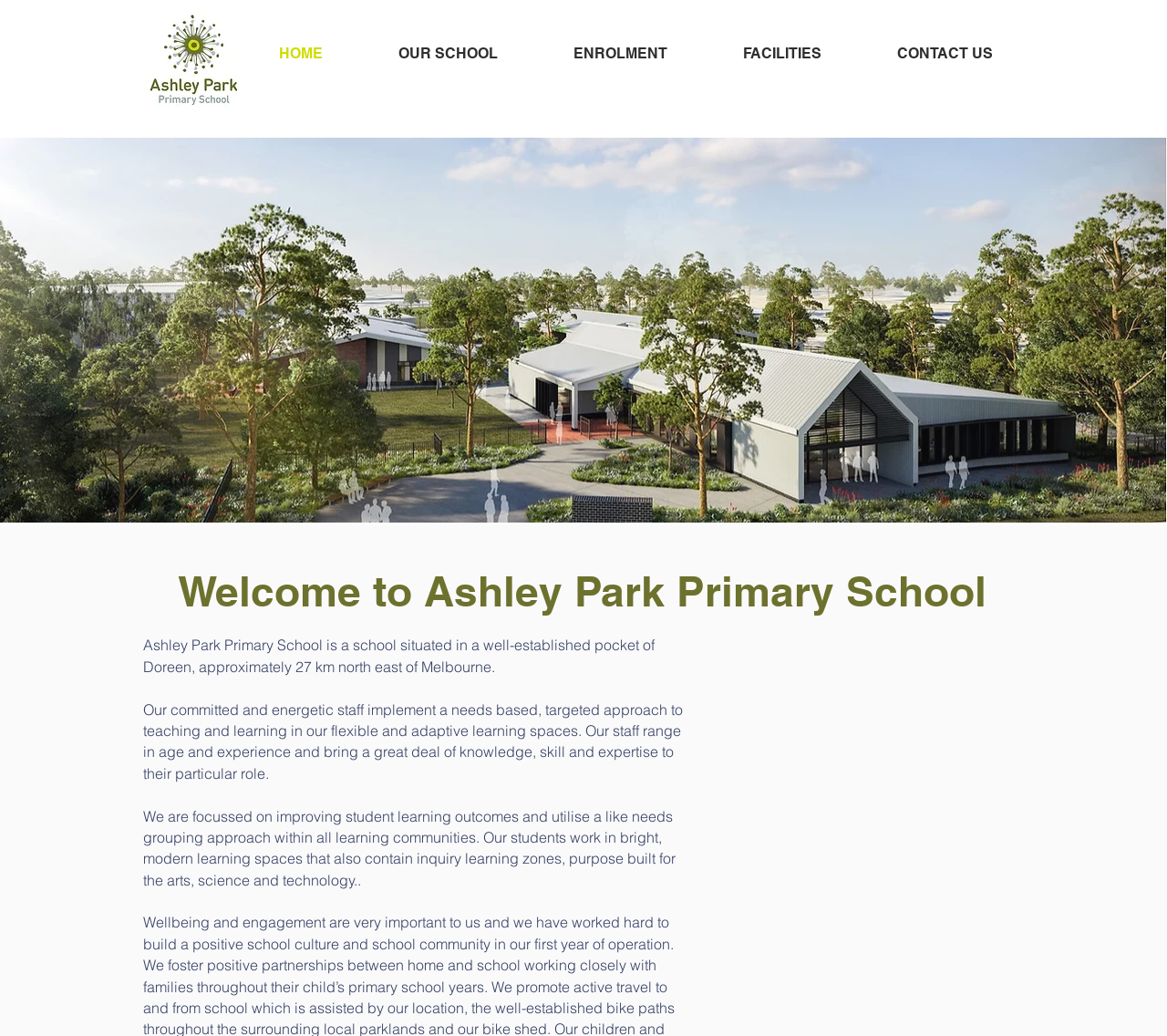Bounding box coordinates should be provided in the format (top-left x, top-left y, bottom-right x, bottom-right y) with all values between 0 and 1. Identify the bounding box for this UI element: CONTACT US

[0.737, 0.034, 0.882, 0.07]